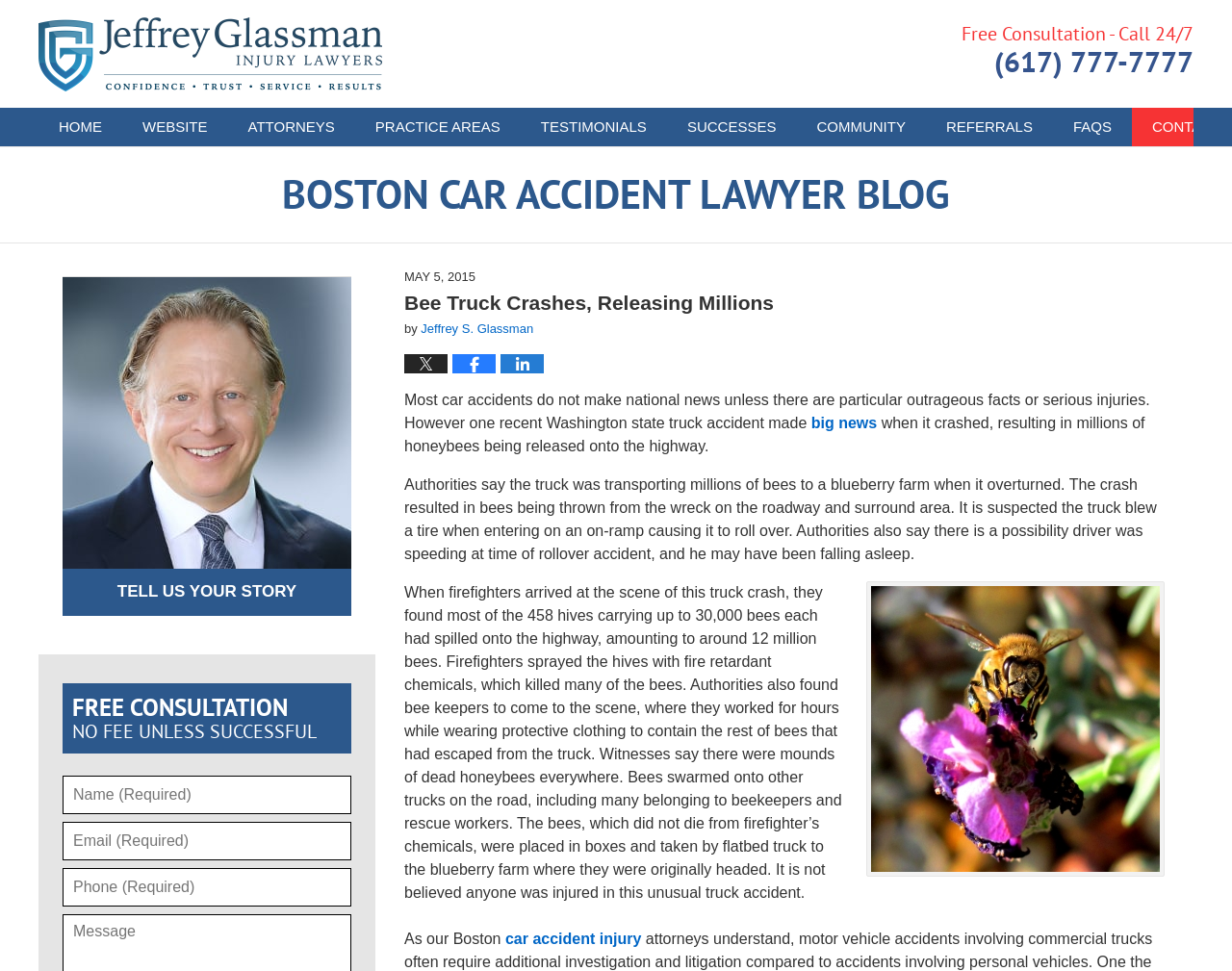Describe every aspect of the webpage in a detailed manner.

This webpage appears to be a blog post from a law firm, specifically a Boston car accident lawyer blog. At the top of the page, there is a header section with a logo image and several links to different sections of the website, including "HOME", "WEBSITE", "ATTORNEYS", and more. Below this, there is a call-to-action section with a "Free Consultation" offer and a phone number.

The main content of the page is a blog post titled "Bee Truck Crashes, Releasing Millions" with a date of May 5, 2015. The post describes a recent truck accident in Washington state where a truck carrying millions of honeybees crashed, releasing the bees onto the highway. The article goes on to describe the response of authorities and beekeepers to the accident.

The post is accompanied by an image of bees pollinating flowers. There are also several links to share the post on social media platforms.

At the bottom of the page, there is a section with a heading "TELL US YOUR STORY" and a call-to-action to fill out a form for a free consultation. There are also several text boxes to input information.

Throughout the page, there are several images, including a logo image, social media sharing icons, and an image of the author, Jeffrey S. Glassman.